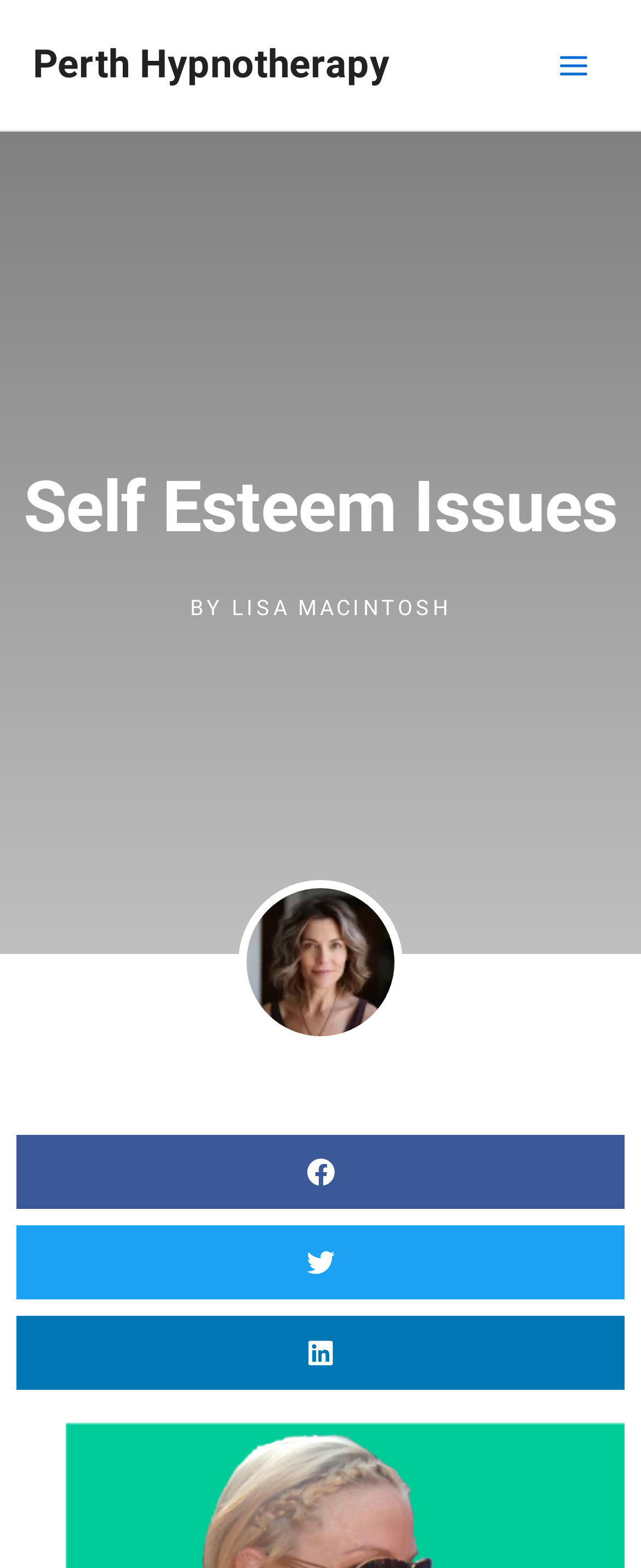Your task is to extract the text of the main heading from the webpage.

Self Esteem Issues